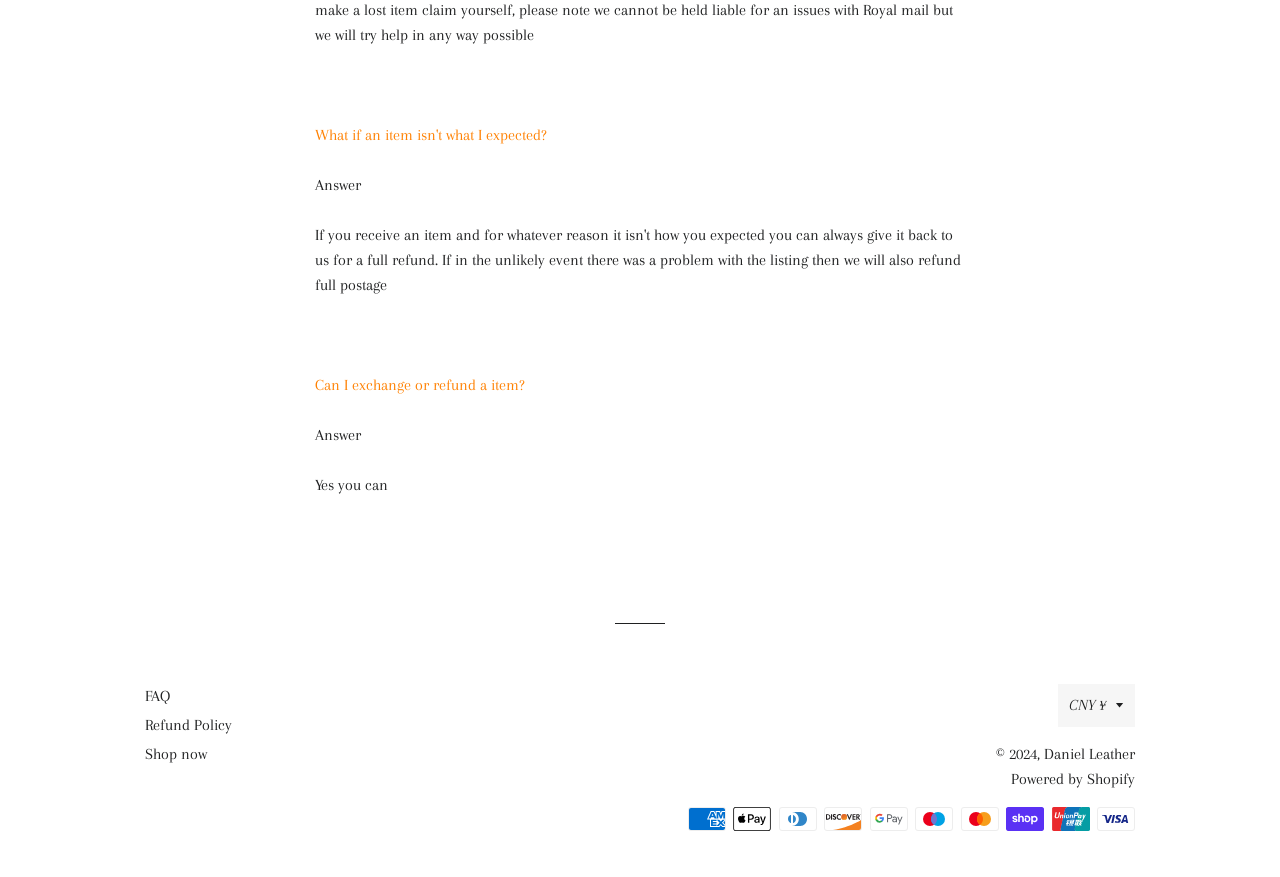Locate and provide the bounding box coordinates for the HTML element that matches this description: "Shop now".

[0.113, 0.85, 0.162, 0.87]